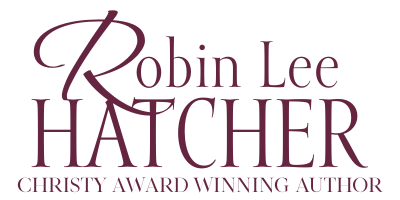Answer the following query concisely with a single word or phrase:
What is the typography style of 'HATCHER'?

bold, capital letters